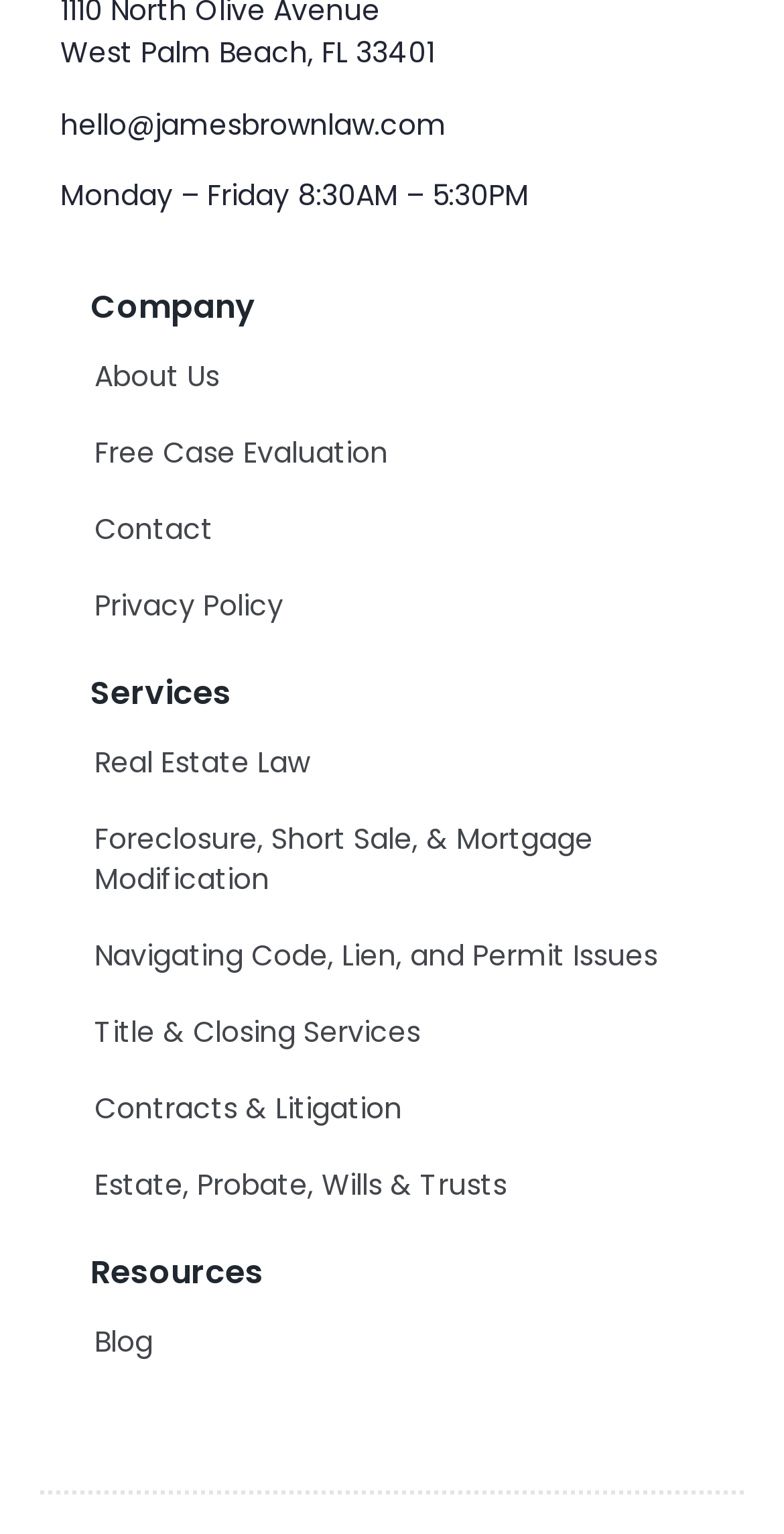Please identify the bounding box coordinates of the element on the webpage that should be clicked to follow this instruction: "Read the blog". The bounding box coordinates should be given as four float numbers between 0 and 1, formatted as [left, top, right, bottom].

[0.115, 0.856, 0.885, 0.892]